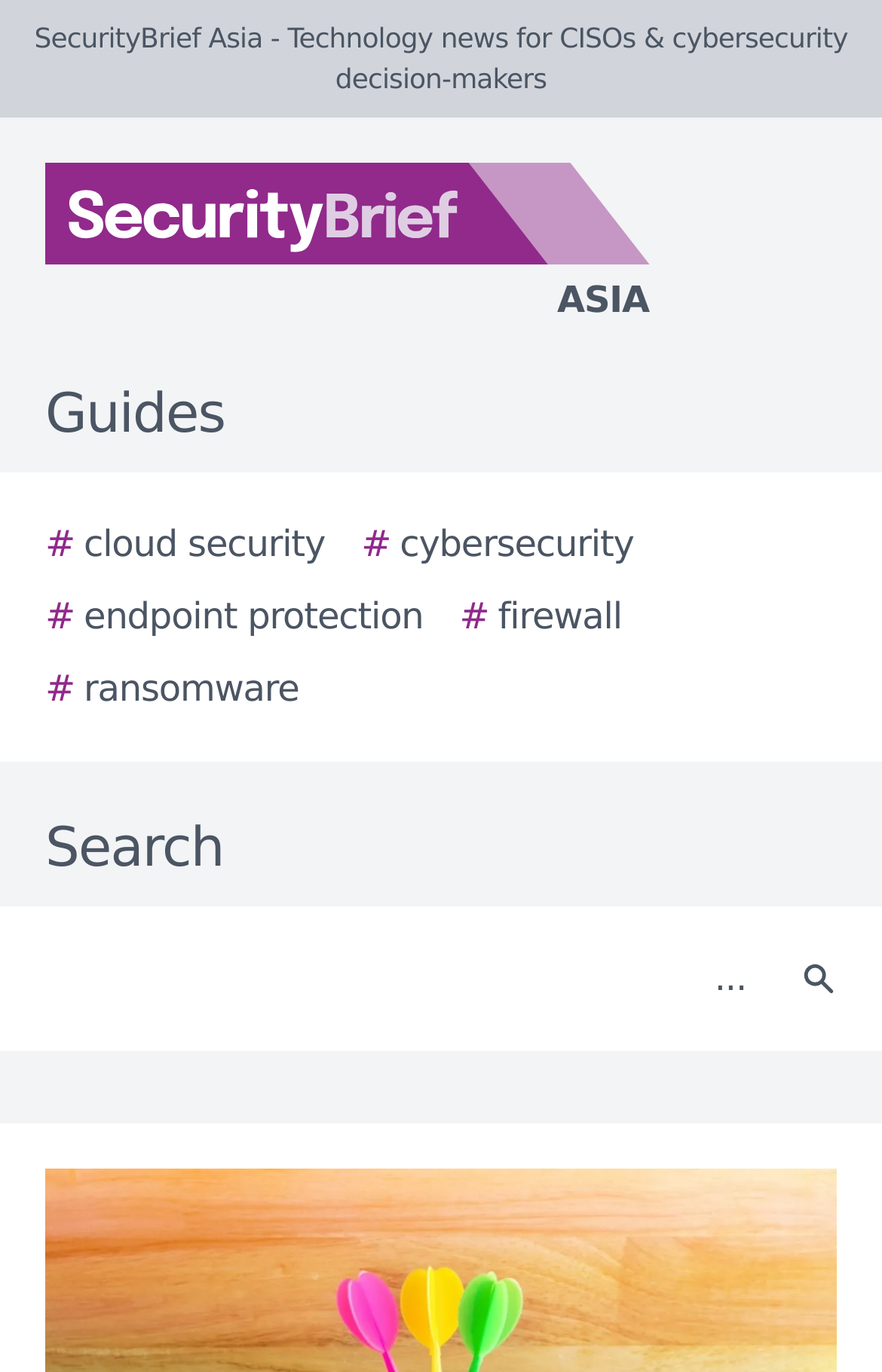What is the purpose of the textbox?
Provide an in-depth answer to the question, covering all aspects.

I found a textbox with a label 'Search' and a search button next to it, indicating that the purpose of the textbox is to input search queries.